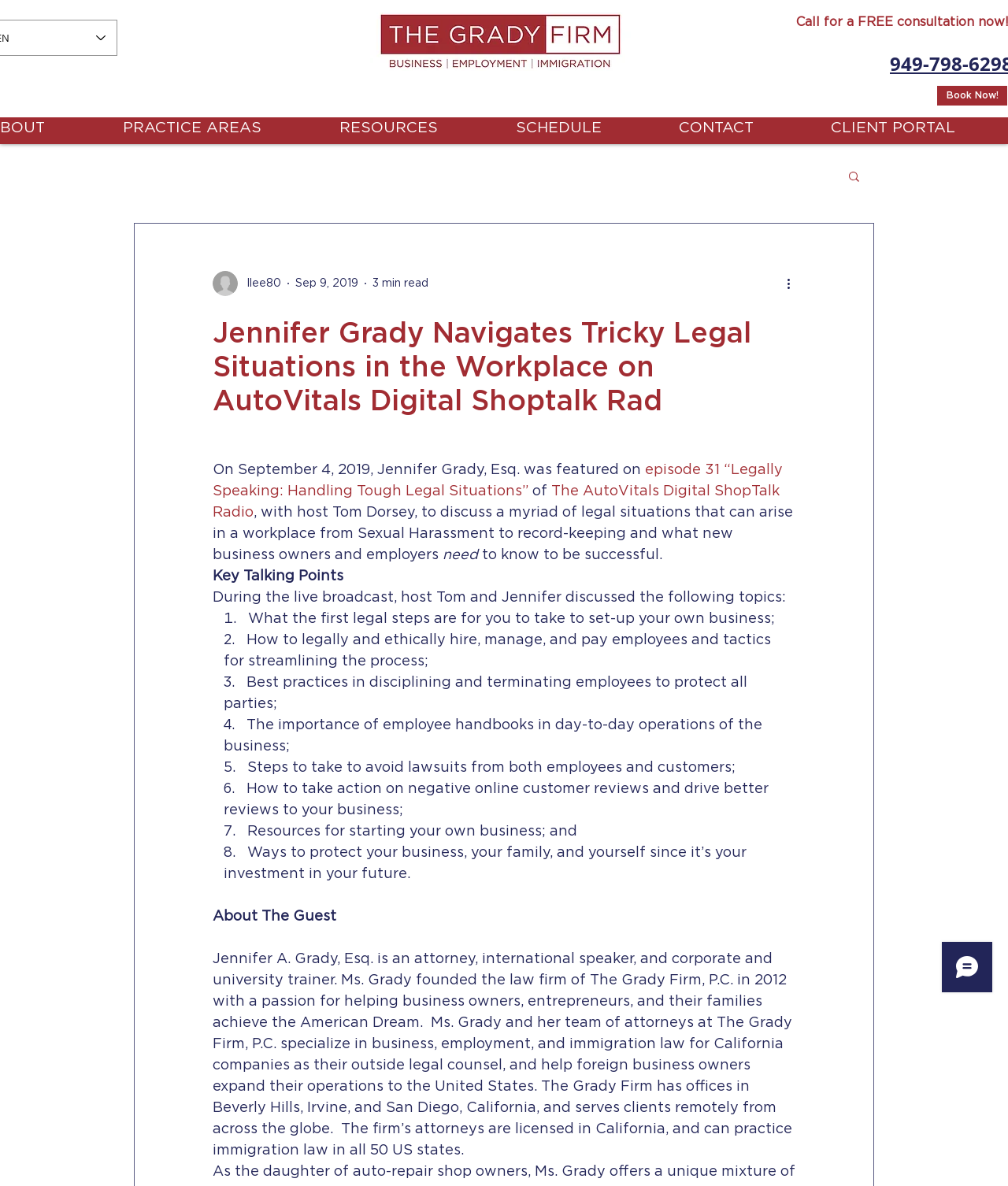How many offices does The Grady Firm have?
Make sure to answer the question with a detailed and comprehensive explanation.

The Grady Firm has three offices located in Beverly Hills, Irvine, and San Diego, California, and serves clients remotely from across the globe.